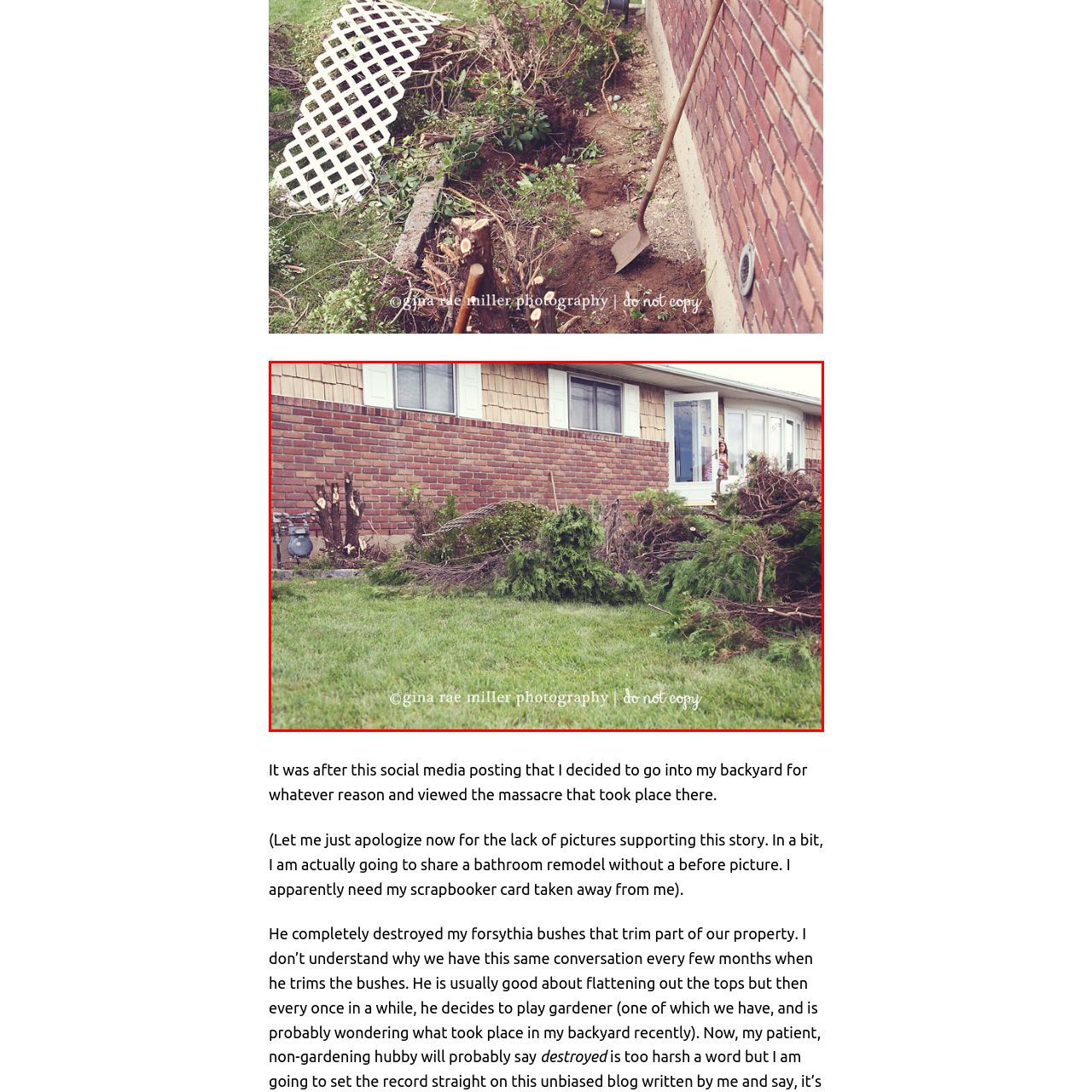Offer a comprehensive description of the image enclosed by the red box.

The image captures a scene in a backyard where significant landscaping has taken place. Piles of cut branches and greenery are scattered across the lush, green grass, suggesting recent maintenance or perhaps a notable gardening event. In the background, a brick wall of a house is visible, featuring several square windows that allow natural light to flood the interior. A person can be seen peering out from the open door, indicating an element of curiosity or concern regarding the transformation happening outside. The overall atmosphere conveys a sense of both disruption and potential renewal, as the leftover debris marks the end of one phase of the yard's appearance and hints at the possibility of a remodeled garden space. The presence of tools or garden supplies may also align with the narrative of the backyard transformation being discussed in the accompanying text.